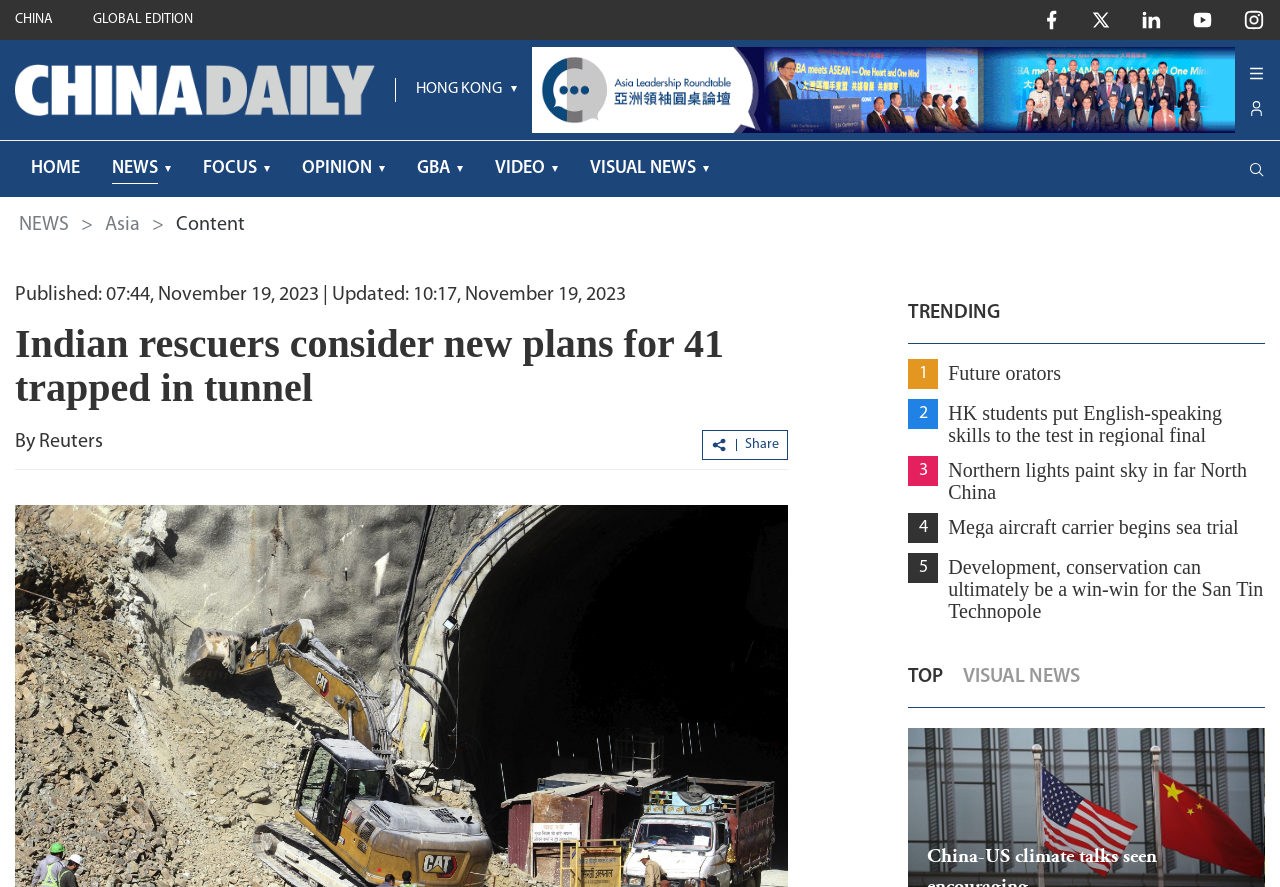What is the category of the current news article?
Respond to the question with a well-detailed and thorough answer.

I looked at the breadcrumb navigation and found that the category of the current news article is 'Asia', which is a link in the breadcrumb navigation.